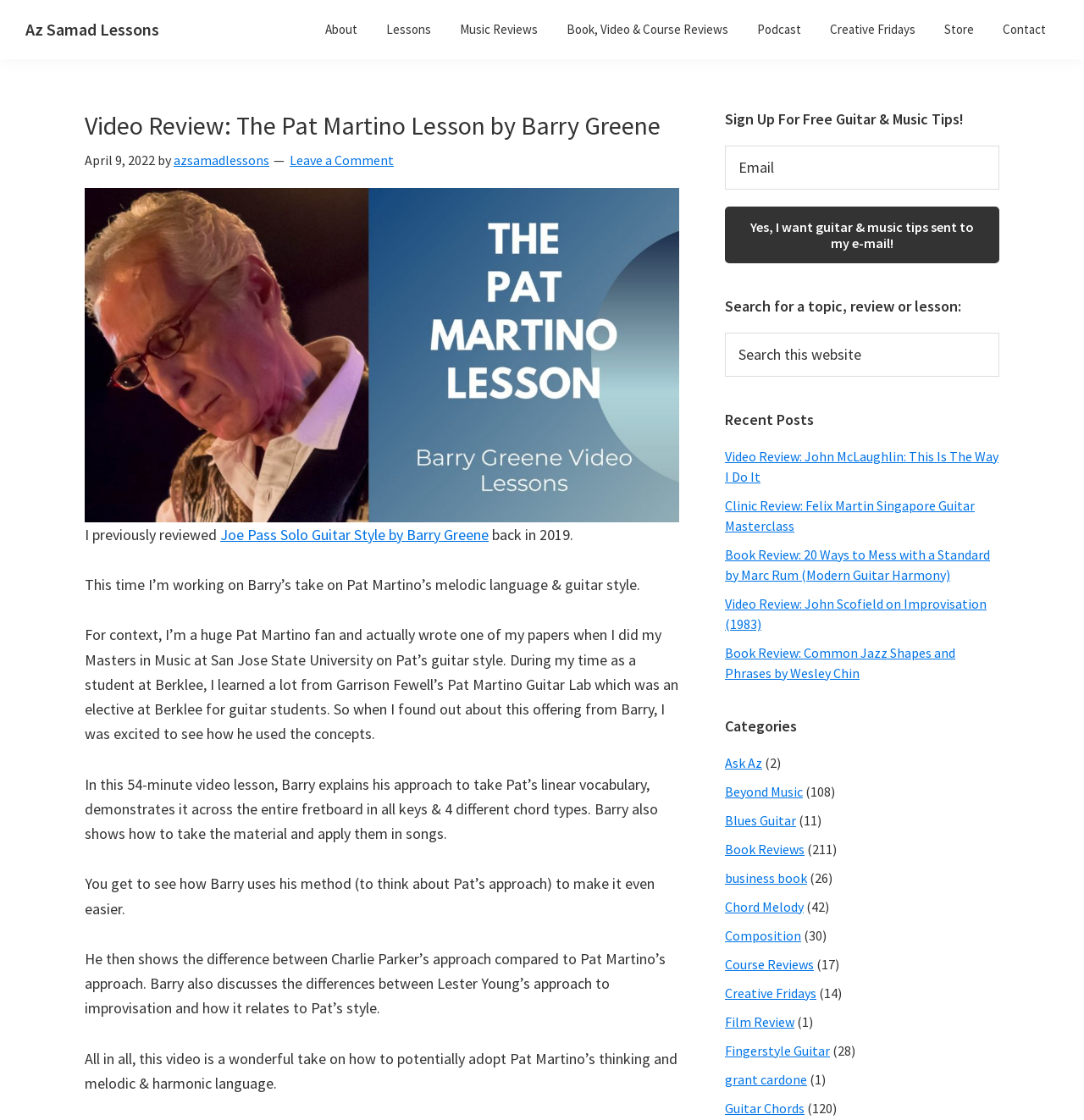Determine the bounding box of the UI element mentioned here: "Composition". The coordinates must be in the format [left, top, right, bottom] with values ranging from 0 to 1.

[0.669, 0.827, 0.739, 0.842]